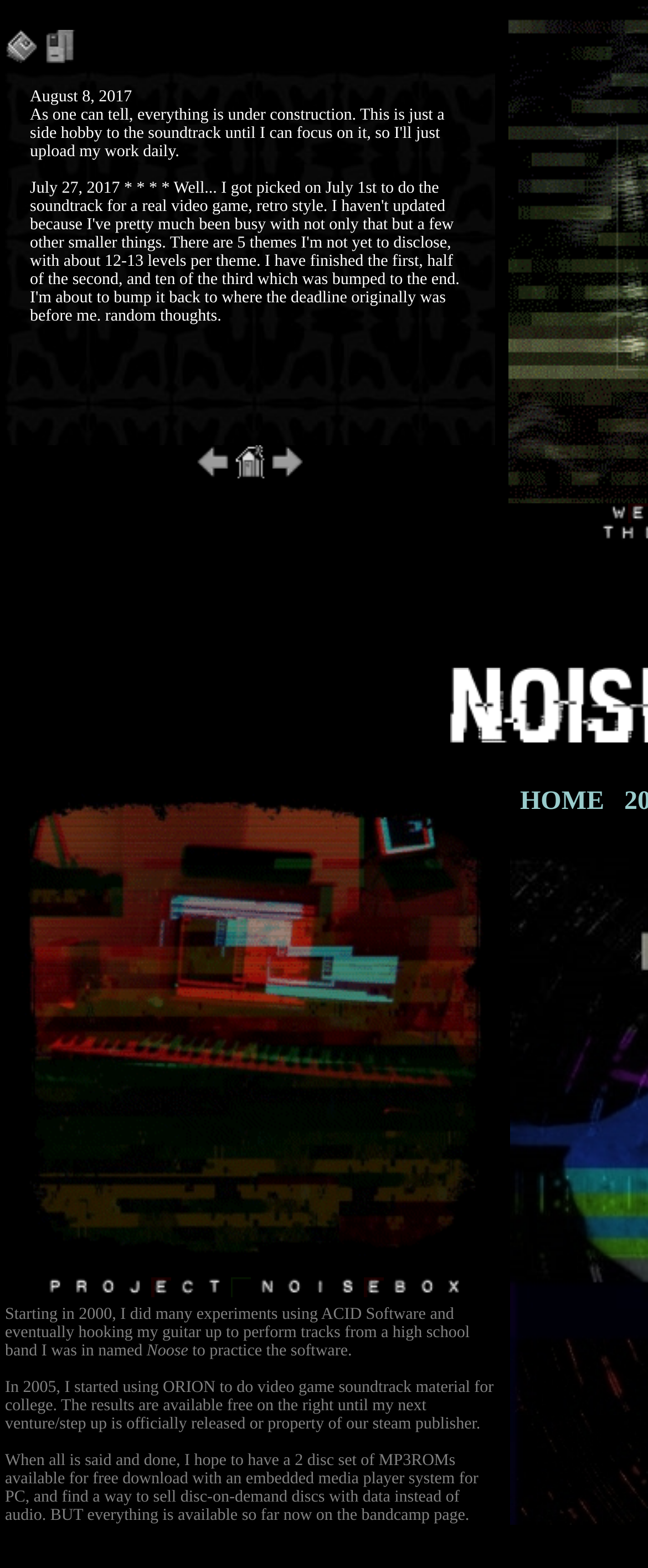Offer a comprehensive description of the webpage’s content and structure.

This webpage is about Jerry, a musician who shares his experiences and goals in music production. The page is divided into two main sections. On the left side, there is an iframe and a large block of text that describes Jerry's journey in music production, starting from 2000 when he experimented with ACID Software and eventually used ORION to create video game soundtracks in 2005. The text also mentions his goals, including releasing a 2-disc set of MP3ROMs and selling disc-on-demand discs with data.

On the right side, there are multiple images, four of which are aligned horizontally near the top, and 14 more images are arranged vertically below them. These images may be related to Jerry's music projects or personal life. There is also a link with an embedded image, which may lead to Jerry's bandcamp page.

The overall layout of the page is simple, with a clear separation between the text and image sections. The text is written in a personal and informal tone, giving readers a sense of Jerry's personality and passion for music production.